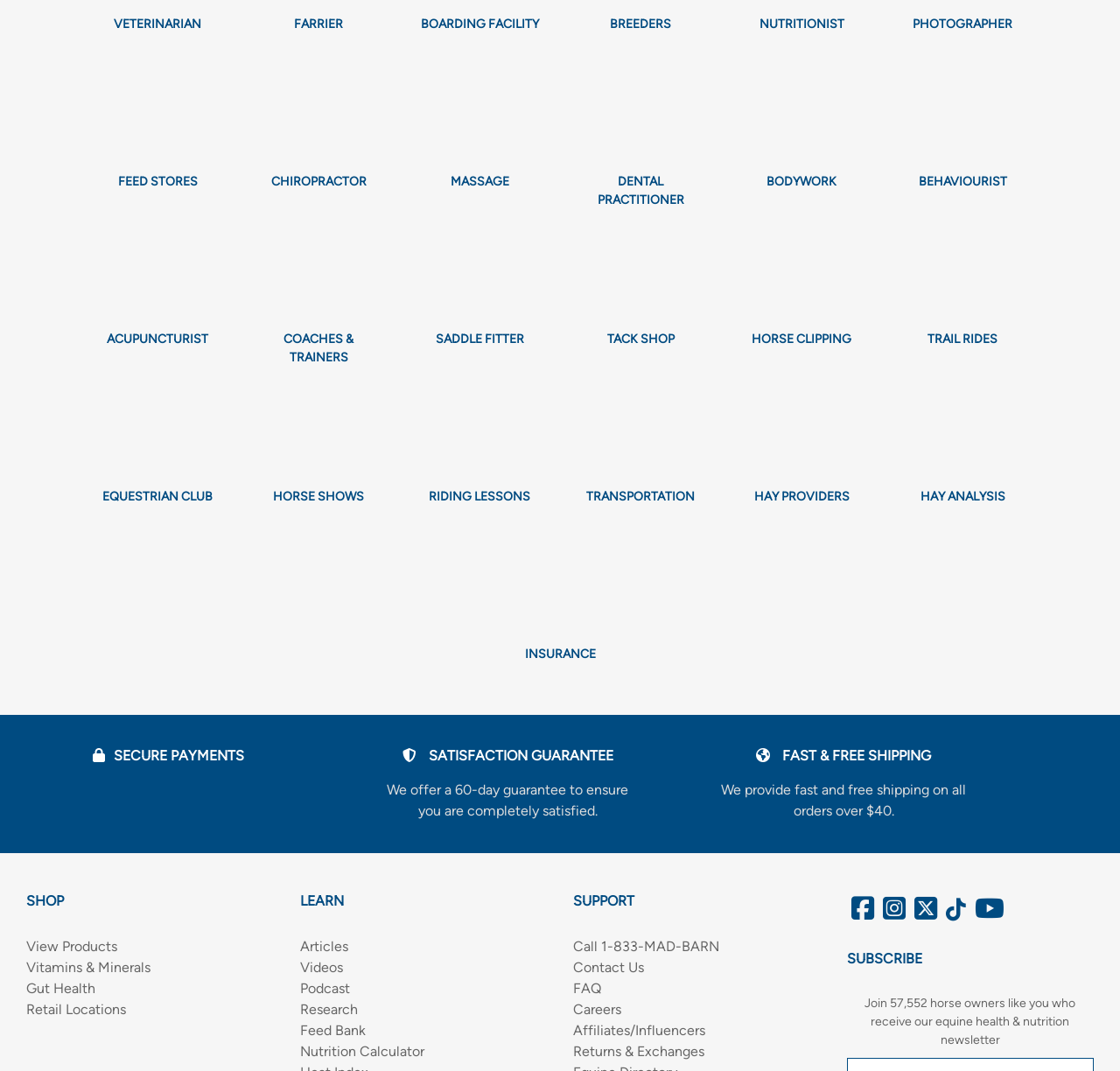Indicate the bounding box coordinates of the clickable region to achieve the following instruction: "View CAREERS page."

None